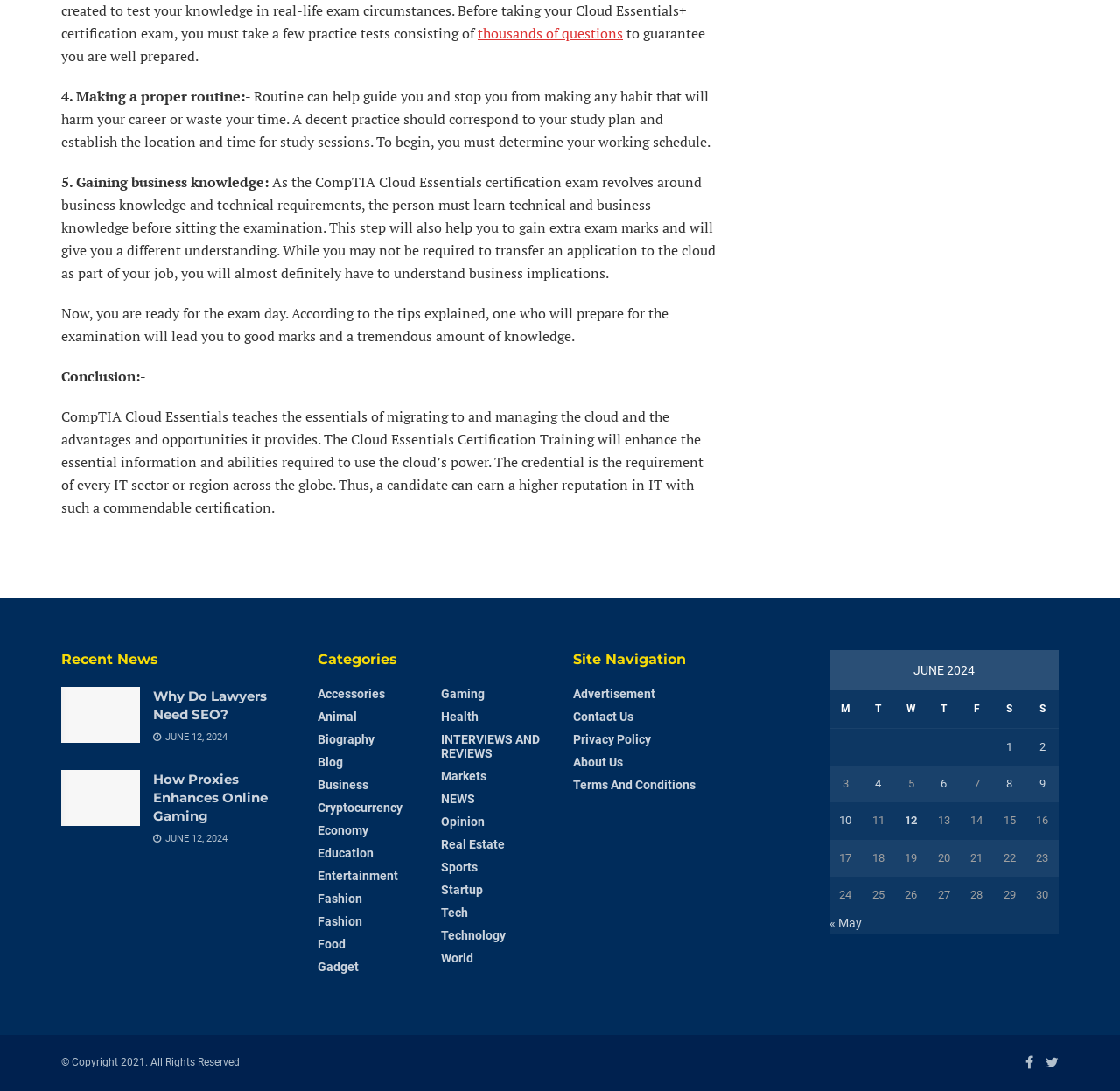Determine the bounding box coordinates of the clickable element to complete this instruction: "View 'JUNE 2024' table". Provide the coordinates in the format of four float numbers between 0 and 1, [left, top, right, bottom].

[0.74, 0.596, 0.945, 0.838]